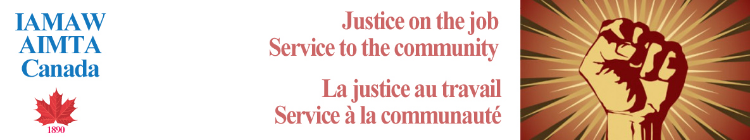Please respond in a single word or phrase: 
What is the language of the text besides English?

French